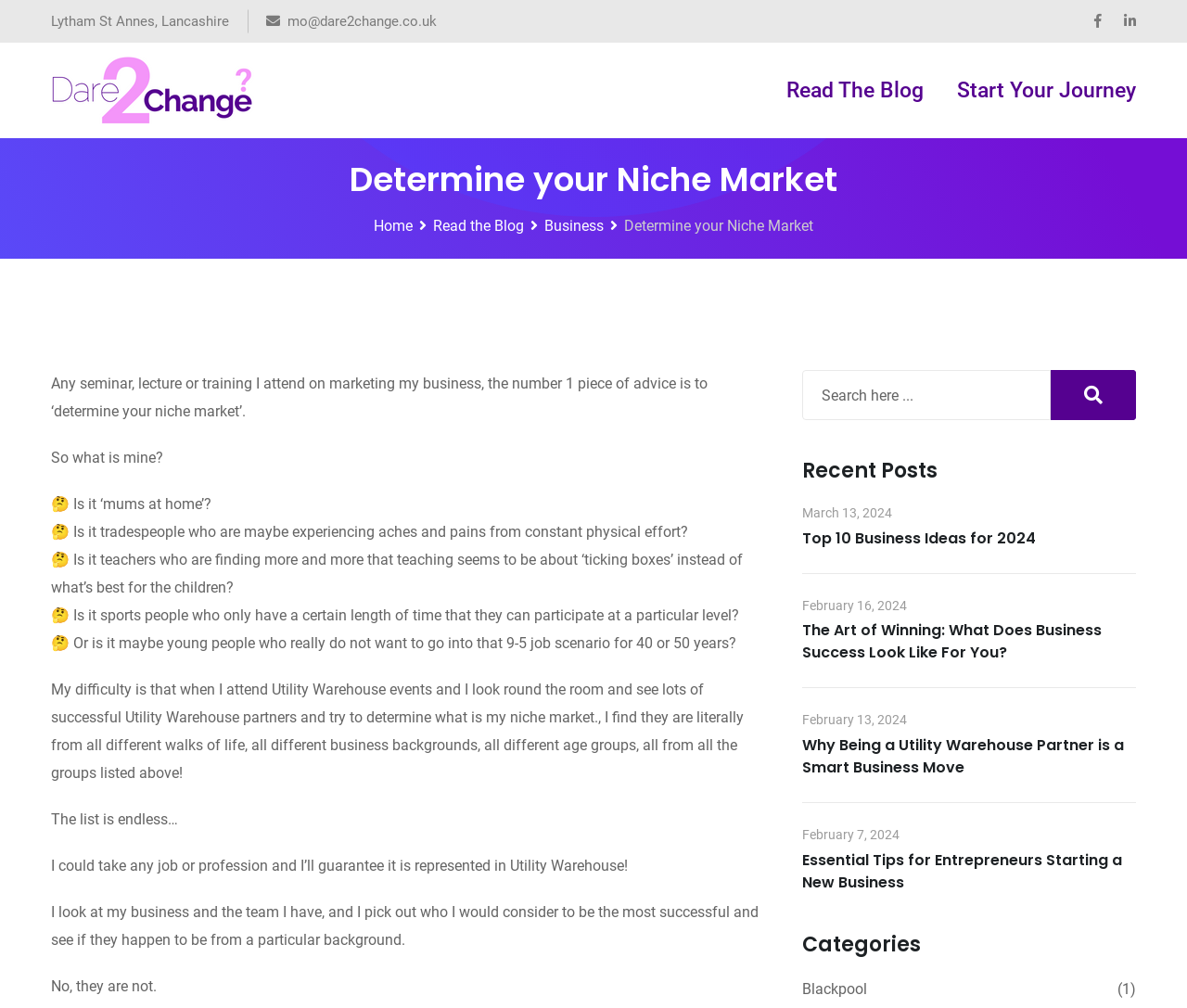Please provide a brief answer to the following inquiry using a single word or phrase:
What is the purpose of the search bar?

To search the website